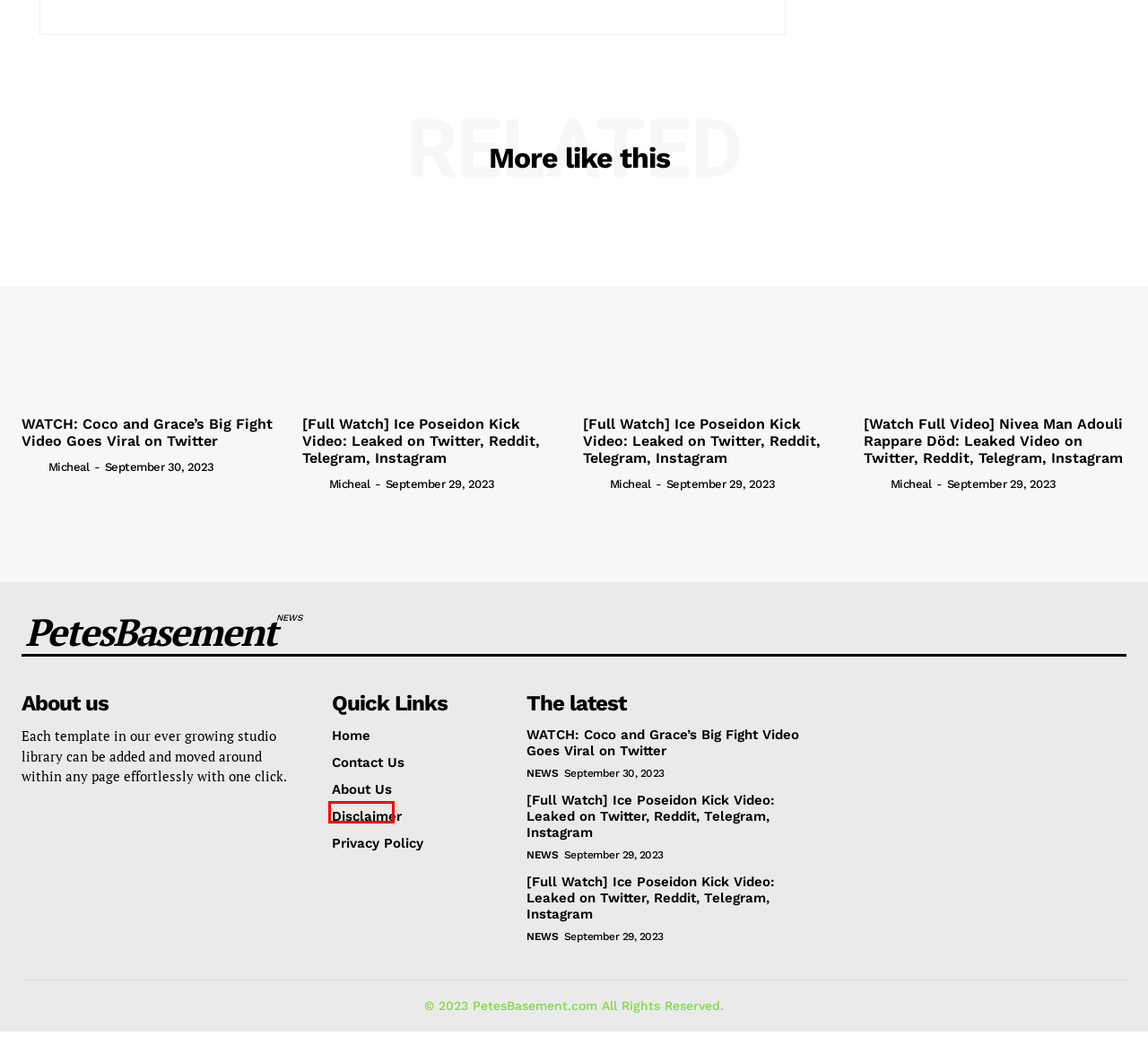You are provided a screenshot of a webpage featuring a red bounding box around a UI element. Choose the webpage description that most accurately represents the new webpage after clicking the element within the red bounding box. Here are the candidates:
A. About Us - PetesBasement
B. Disclaimer - PetesBasement
C. Law - PetesBasement
D. Contact Us - PetesBasement
E. Reviews - PetesBasement
F. [Full Watch] Ice Poseidon Kick Video: Leaked on Twitter, Reddit, Telegram, Instagram
G. Comics - PetesBasement
H. Privacy Policy - PetesBasement

A